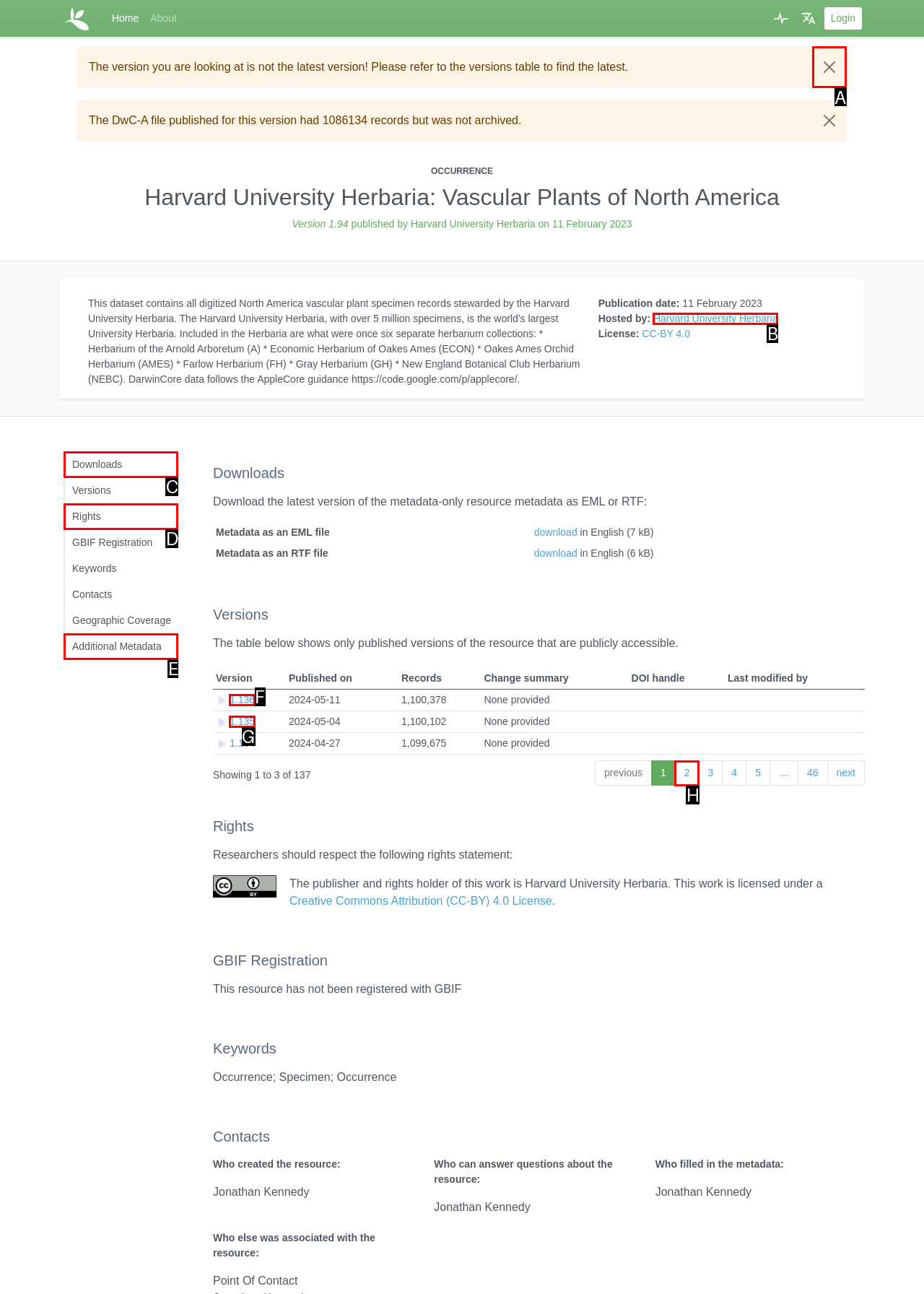Determine which UI element you should click to perform the task: Click the 'Close' button on the alert
Provide the letter of the correct option from the given choices directly.

A